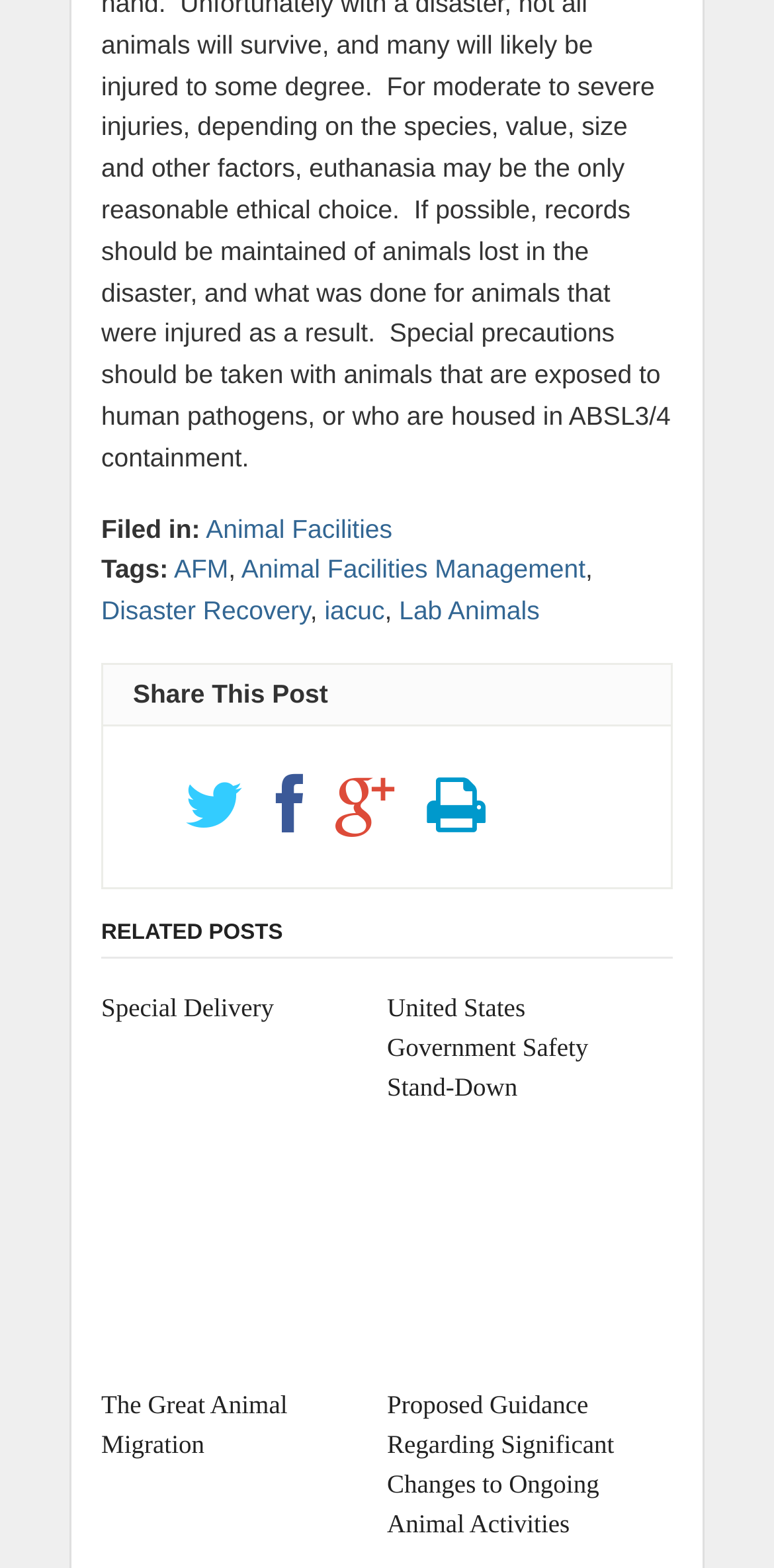Provide a one-word or short-phrase response to the question:
What tags are associated with the post?

AFM, Animal Facilities Management, Disaster Recovery, iacuc, Lab Animals